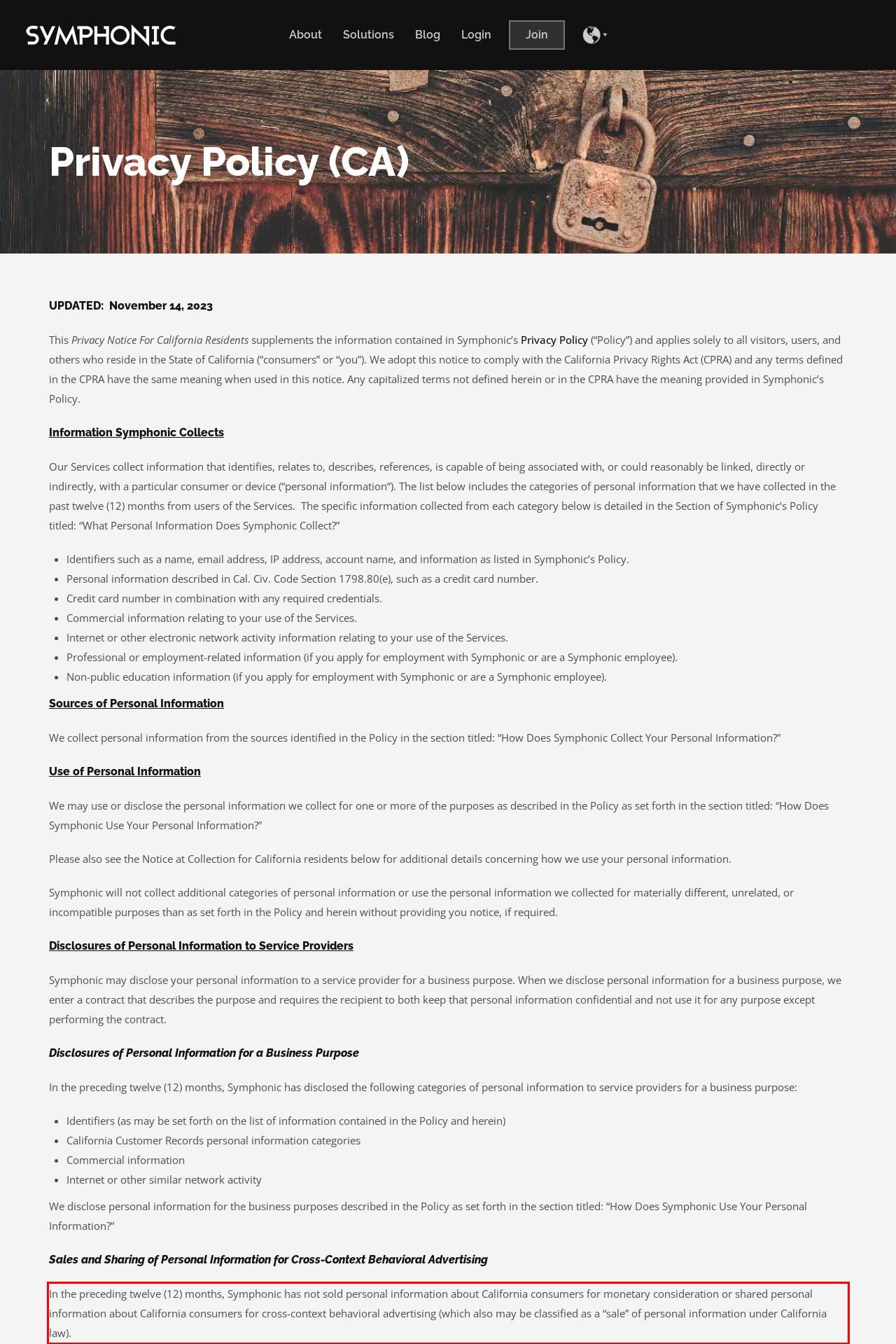Analyze the screenshot of the webpage that features a red bounding box and recognize the text content enclosed within this red bounding box.

In the preceding twelve (12) months, Symphonic has not sold personal information about California consumers for monetary consideration or shared personal information about California consumers for cross-context behavioral advertising (which also may be classified as a “sale” of personal information under California law).